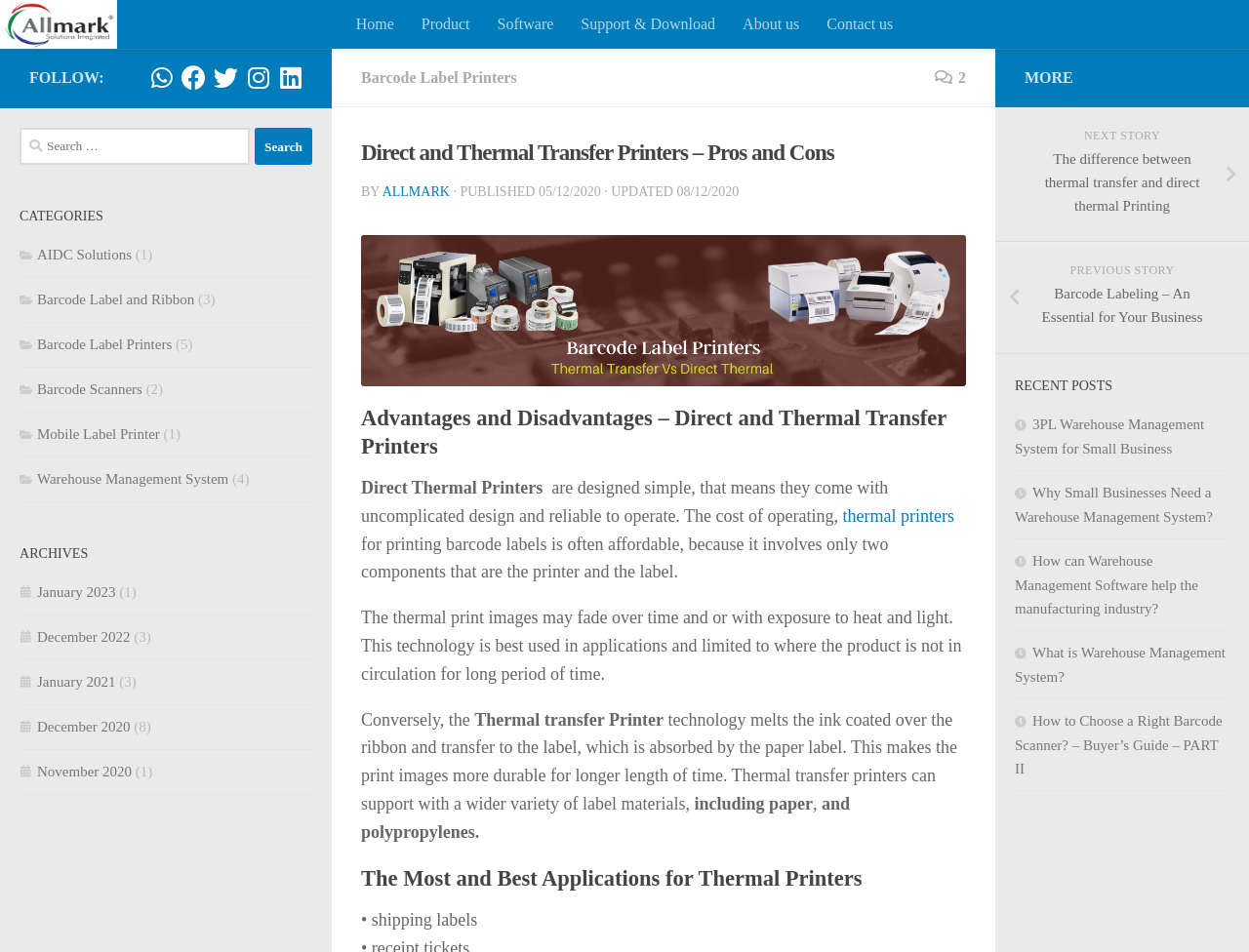Bounding box coordinates are given in the format (top-left x, top-left y, bottom-right x, bottom-right y). All values should be floating point numbers between 0 and 1. Provide the bounding box coordinate for the UI element described as: Software

[0.387, 0.0, 0.454, 0.051]